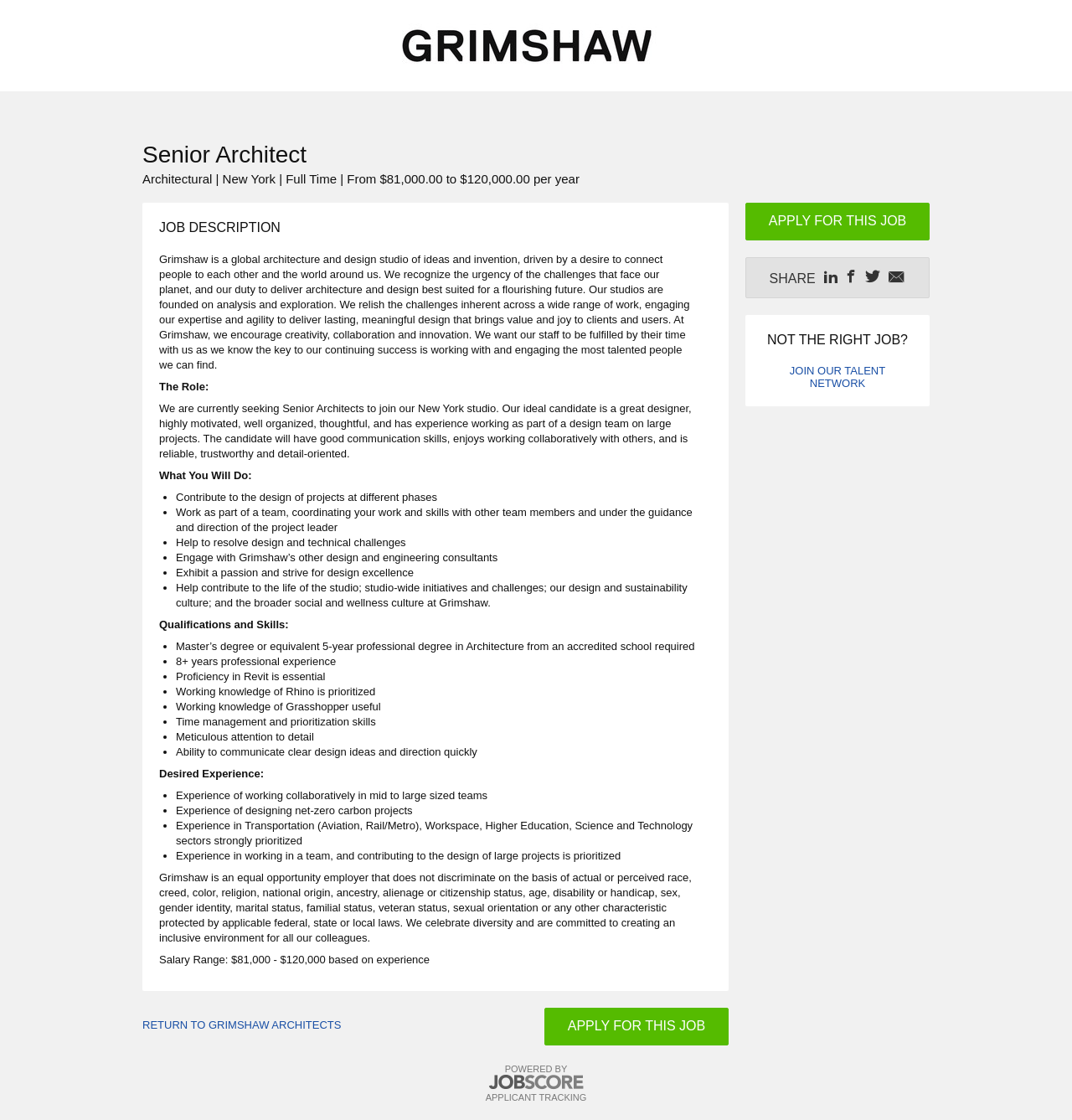What is the type of projects that the ideal candidate has experience in designing?
Analyze the screenshot and provide a detailed answer to the question.

The type of projects can be found in the 'Desired Experience' section, which states that experience of designing net-zero carbon projects is desired.